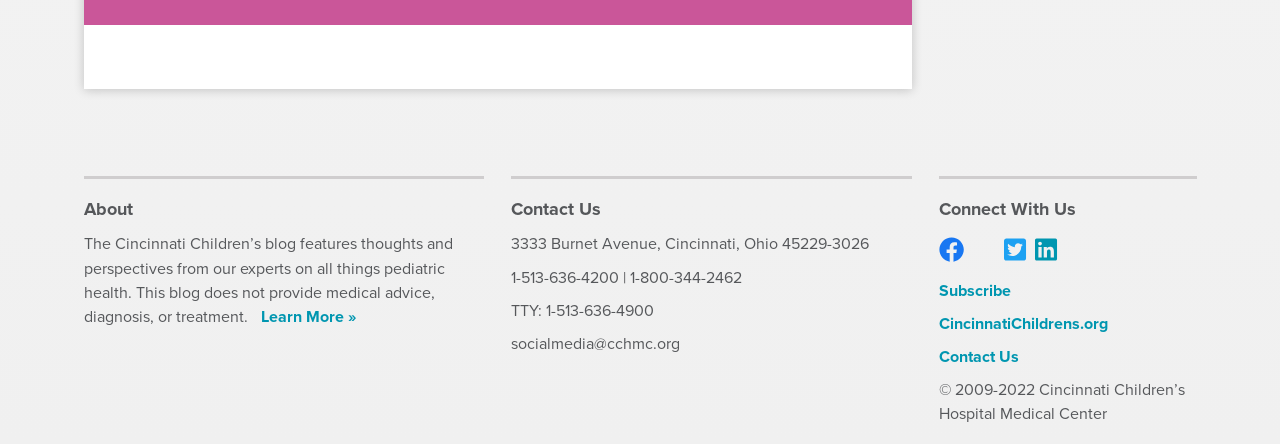What is required to leave a comment?
Refer to the image and give a detailed answer to the question.

I found the answer by looking at the comment form, where textboxes for 'Name', 'Email', and 'Comment' are present, and all of them are marked as required, which suggests that I need to provide my name, email, and comment to leave a comment.